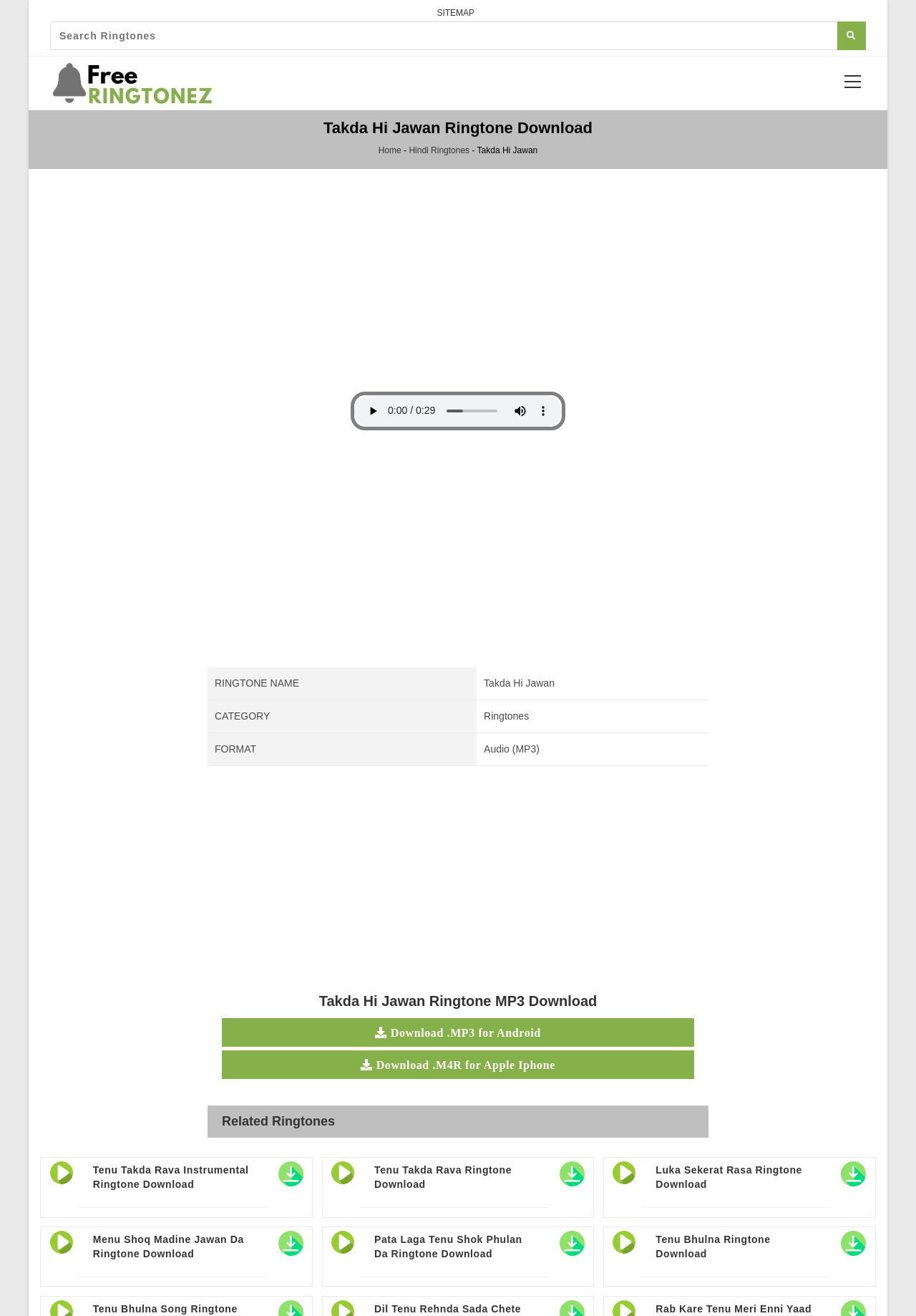Identify and extract the main heading of the webpage.

Takda Hi Jawan Ringtone Download